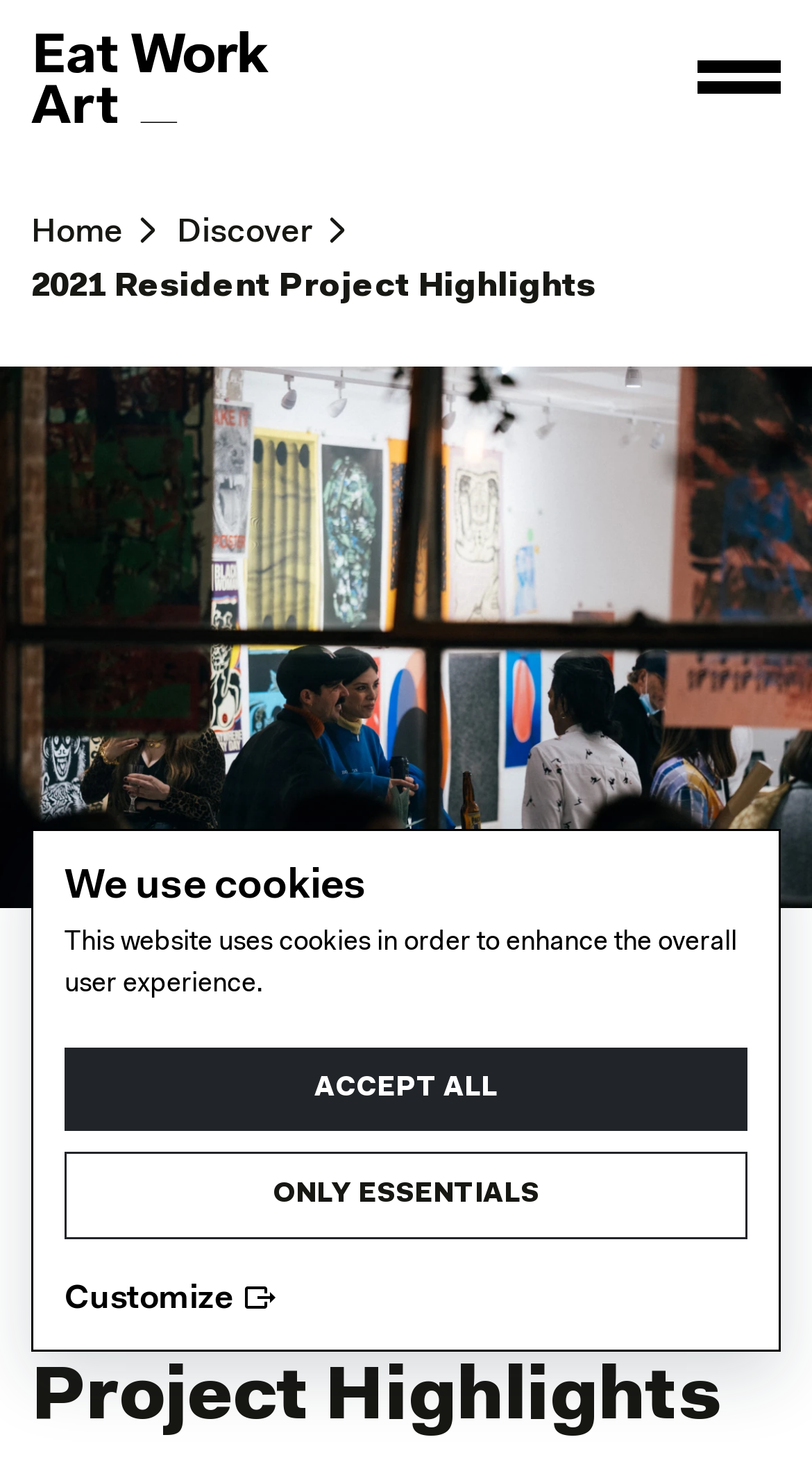Pinpoint the bounding box coordinates of the clickable element needed to complete the instruction: "View Facebook page". The coordinates should be provided as four float numbers between 0 and 1: [left, top, right, bottom].

[0.038, 0.679, 0.308, 0.713]